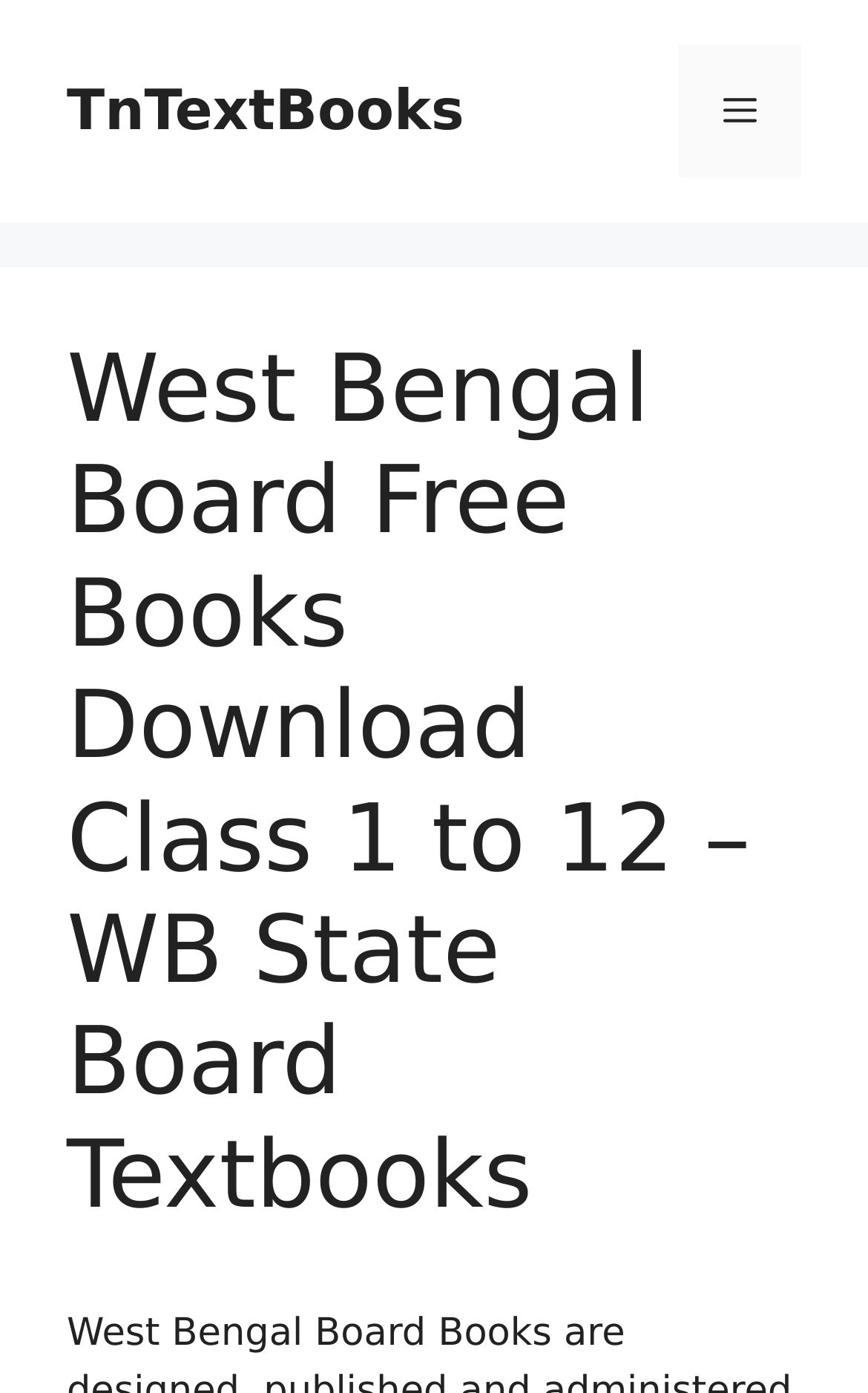Based on the element description "TnTextBooks", predict the bounding box coordinates of the UI element.

[0.077, 0.056, 0.535, 0.102]